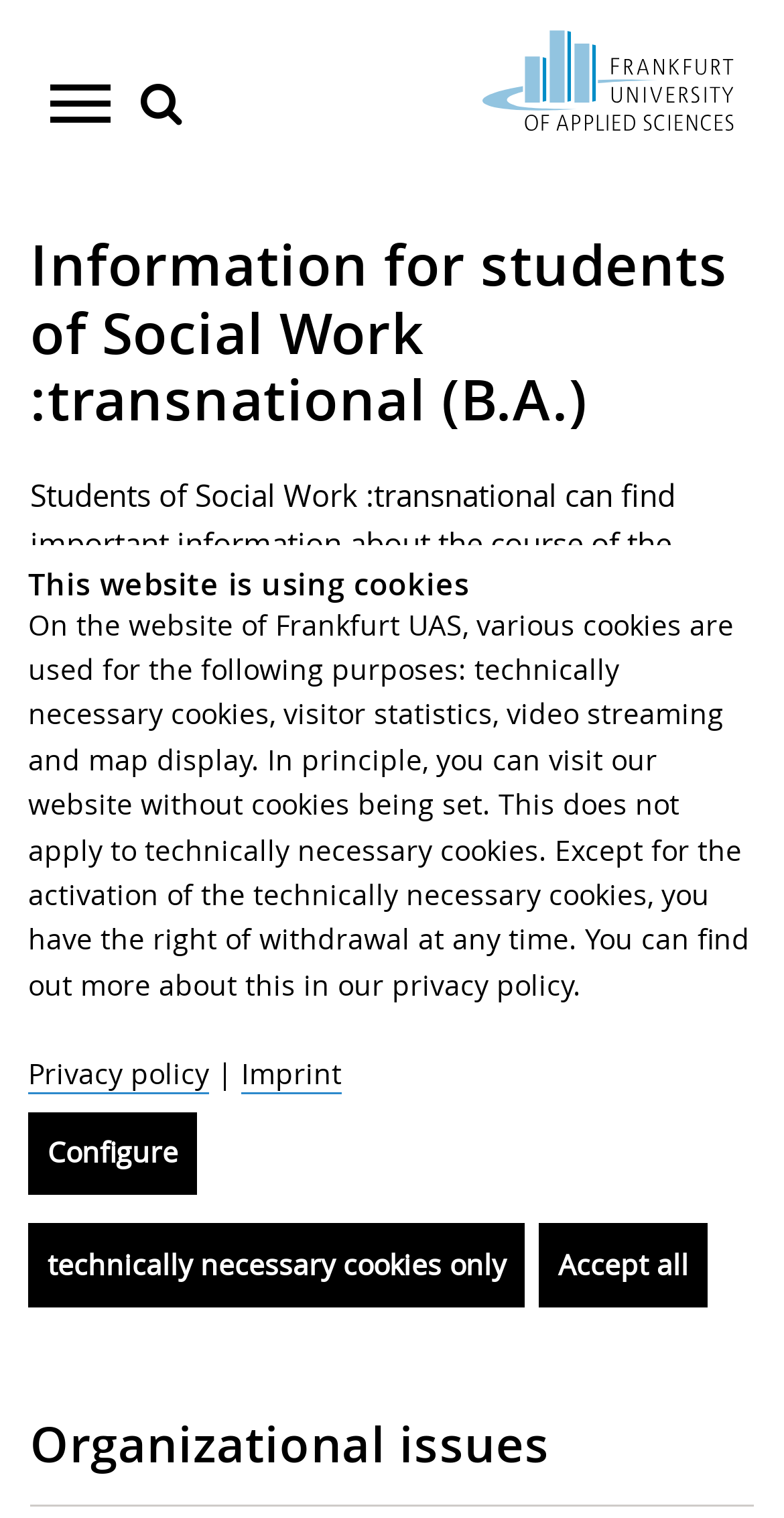Offer a meticulous description of the webpage's structure and content.

The webpage is designed for students of BaSa:t, providing various resources and information. At the top left corner, there is a button to open navigation, and at the top right corner, there are multiple buttons to close navigation. Below the navigation buttons, there is a link to go back to the previous navigation level.

The main content area is divided into several sections. On the left side, there is a navigation menu with multiple links, including "StudyCompass counseling and support services", "Research", "About us", "Dates & News", and more. Each of these links has a corresponding dropdown menu with additional links.

On the right side, there is a section with a heading "Information for students of Social Work :transnational (B.A.)". This section provides important information about the course of studies, academic calendar, examination regulations, and registration for courses and examinations. There are also relevant links to online platforms and institutions.

Below this section, there is a heading "Navigation" with links to "For prospective students", "For students of BaSa:t", and "Foreign countries and practical experience". Further down, there is a section with a heading "Downloads" and an image of a PDF file. Next to it, there is a link to "Introductory week".

At the bottom of the page, there are several headings, including "Organizational issues" and "This website is using cookies". The latter section explains the use of cookies on the website and provides links to the privacy policy and imprint. There are also buttons to configure cookie settings and accept or decline cookies.

Throughout the page, there are multiple links, buttons, and images, making it a comprehensive resource for students of BaSa:t.